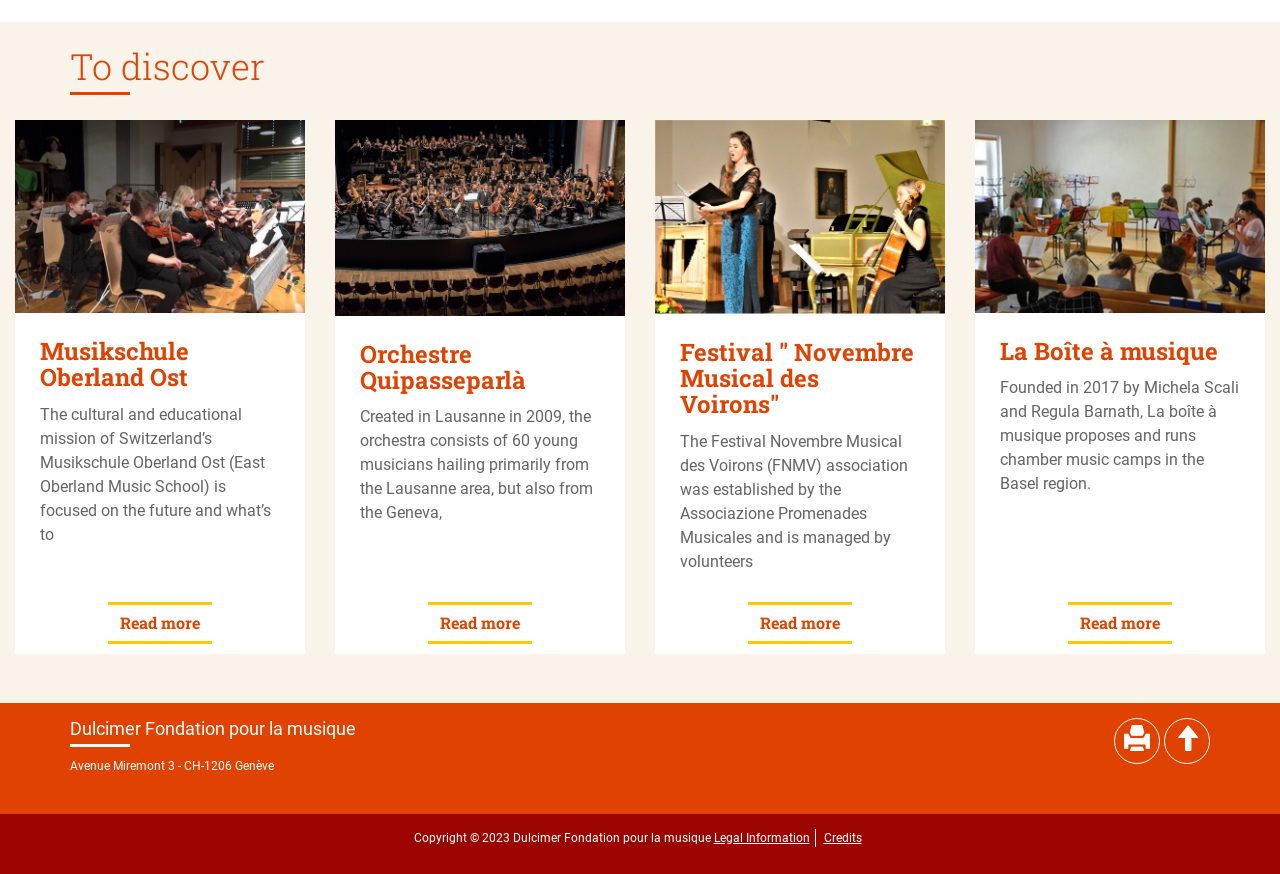Identify the bounding box coordinates of the specific part of the webpage to click to complete this instruction: "Print the page".

[0.87, 0.821, 0.906, 0.874]